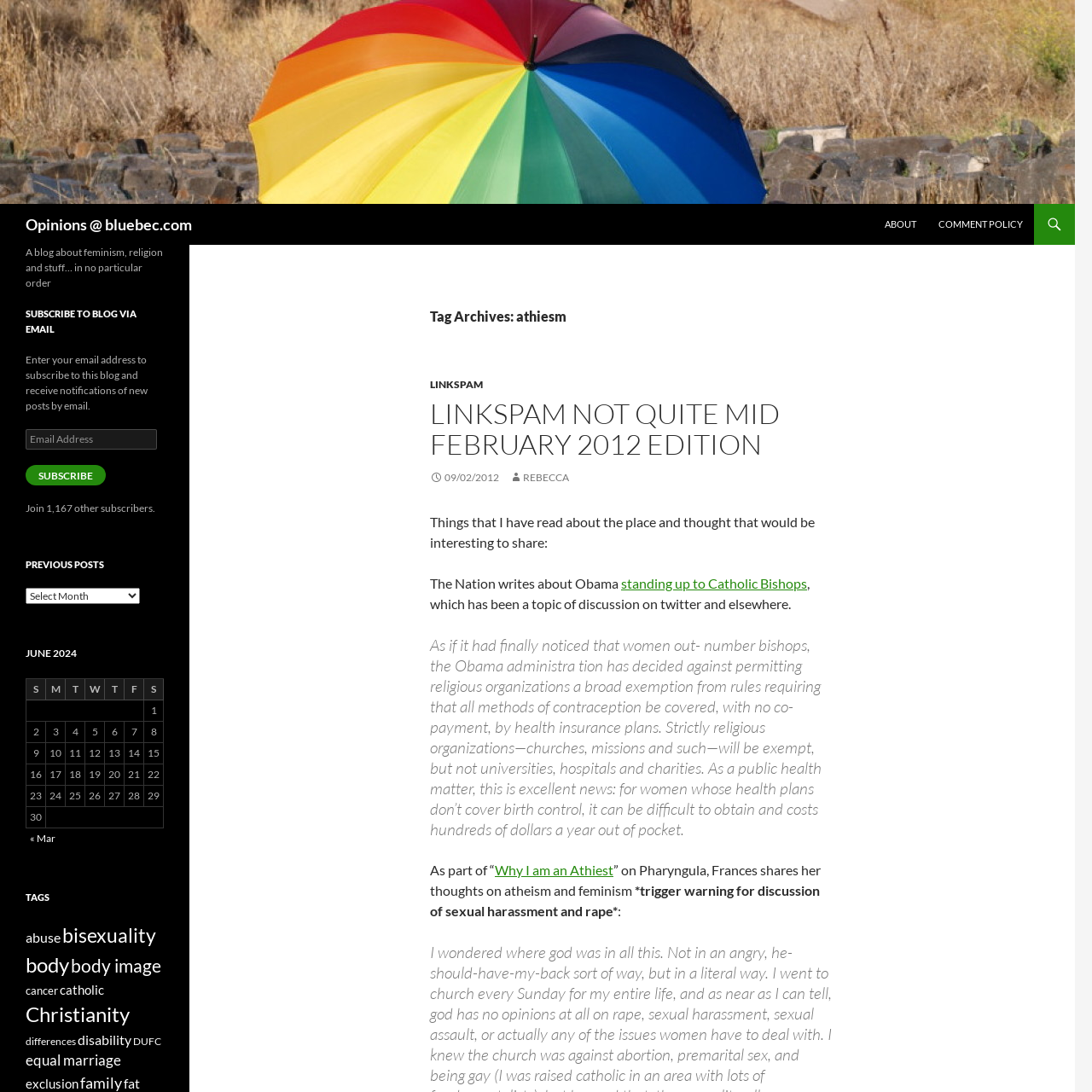Pinpoint the bounding box coordinates of the clickable area necessary to execute the following instruction: "Subscribe to the blog via email". The coordinates should be given as four float numbers between 0 and 1, namely [left, top, right, bottom].

[0.023, 0.393, 0.144, 0.412]